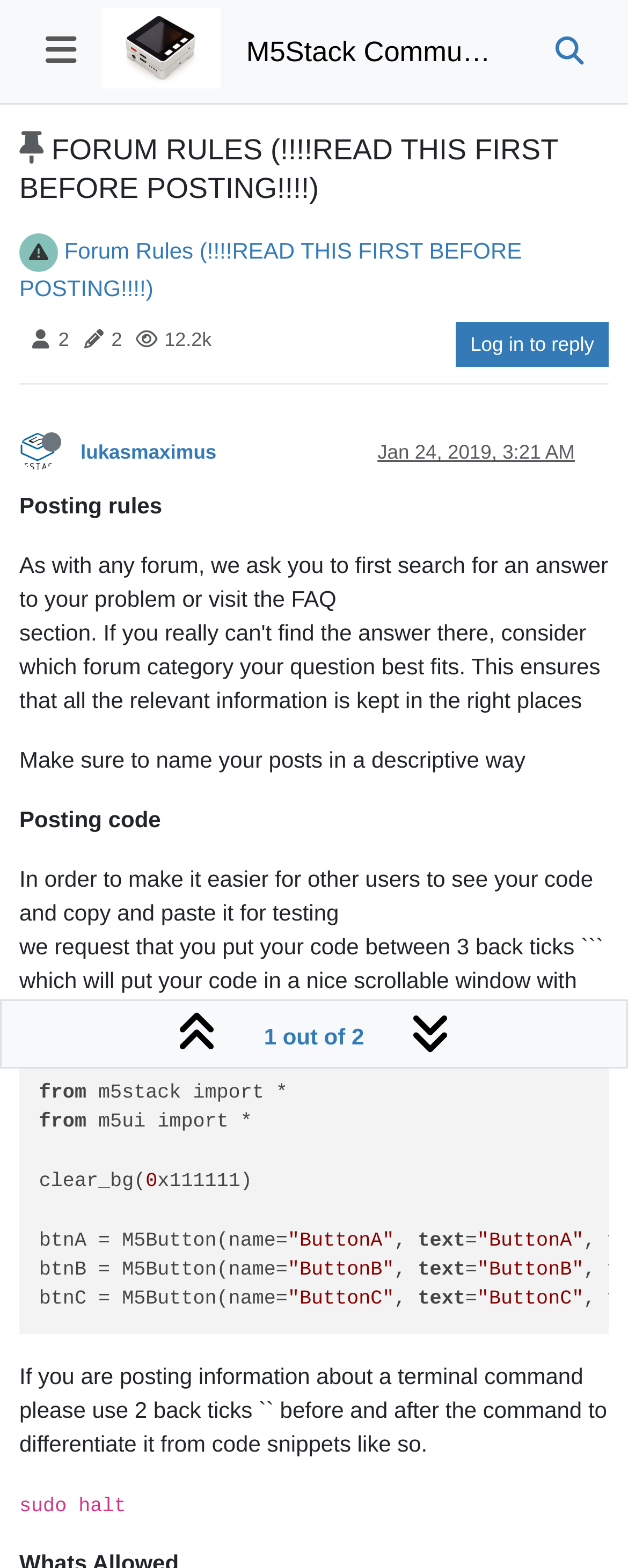Please extract the title of the webpage.

 FORUM RULES (!!!!READ THIS FIRST BEFORE POSTING!!!!)